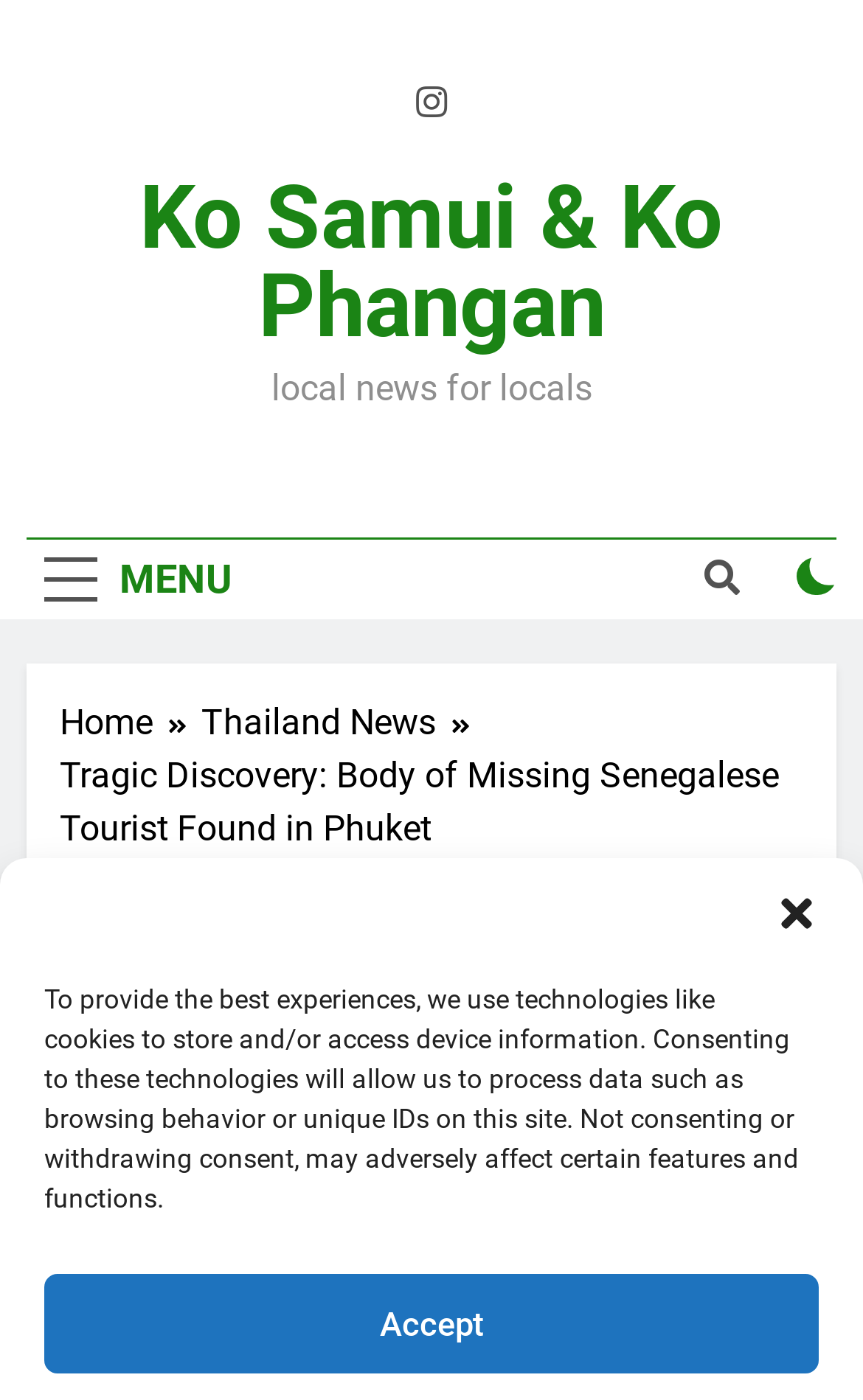Please give a short response to the question using one word or a phrase:
What is the category of the news article?

Thailand News